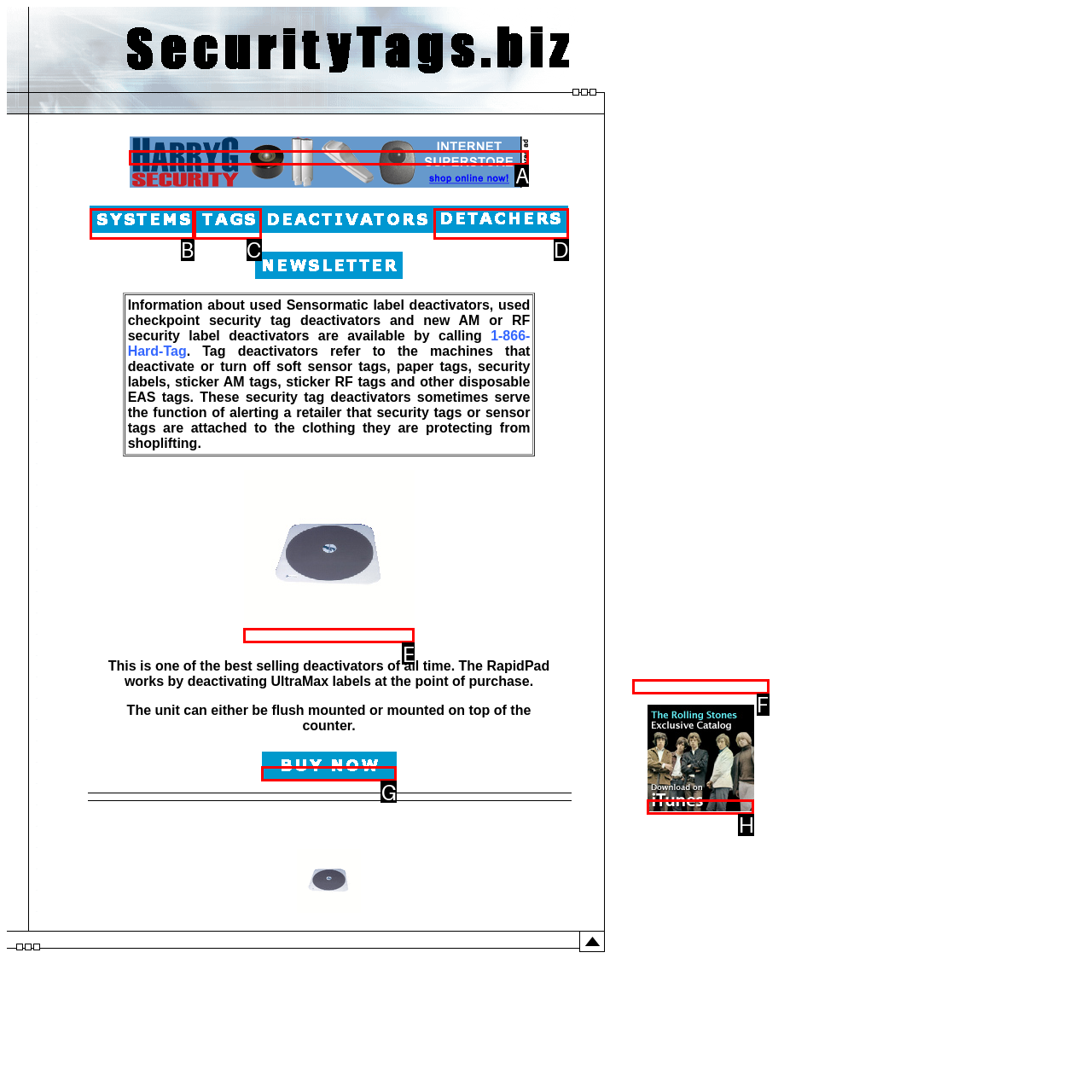Identify the bounding box that corresponds to: alt="rapid pro ii deactivator"
Respond with the letter of the correct option from the provided choices.

E